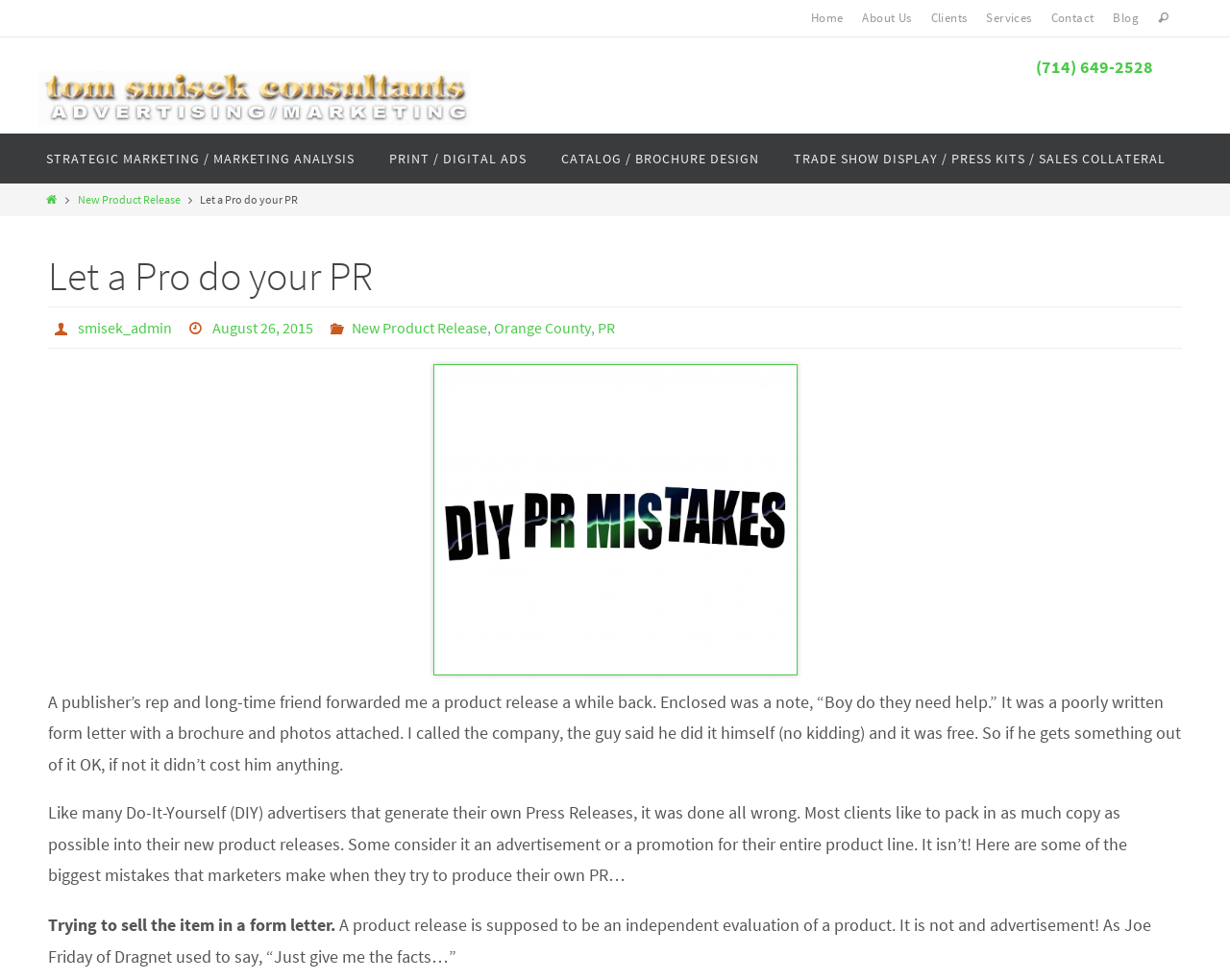Convey a detailed summary of the webpage, mentioning all key elements.

The webpage appears to be a blog post from Tom Smisek Consultants, a PR consulting firm. At the top of the page, there is a navigation menu with links to "Home", "About Us", "Clients", "Services", "Contact", and "Blog". Below the navigation menu, there is a phone number "(714) 649-2528" displayed prominently.

On the left side of the page, there are several links to different services offered by the consulting firm, including "STRATEGIC MARKETING / MARKETING ANALYSIS", "PRINT / DIGITAL ADS", "CATALOG / BROCHURE DESIGN", and "TRADE SHOW DISPLAY / PRESS KITS / SALES COLLATERAL".

The main content of the blog post is a article titled "Let a Pro do your PR" and is written by "smisek_admin" on August 26, 2015. The article is categorized under "New Product Release", "Orange County", and "PR". The article discusses the mistakes that marketers make when trying to produce their own PR, specifically highlighting the example of a poorly written form letter sent by a company.

The article is divided into several paragraphs, with a heading "DYI heading1" in between. There is also an image associated with this heading. The article lists several mistakes that marketers make, including trying to sell the item in a form letter, and provides explanations and examples to support these points.

Overall, the webpage appears to be a professional blog post from a PR consulting firm, offering advice and expertise on how to effectively produce PR materials.